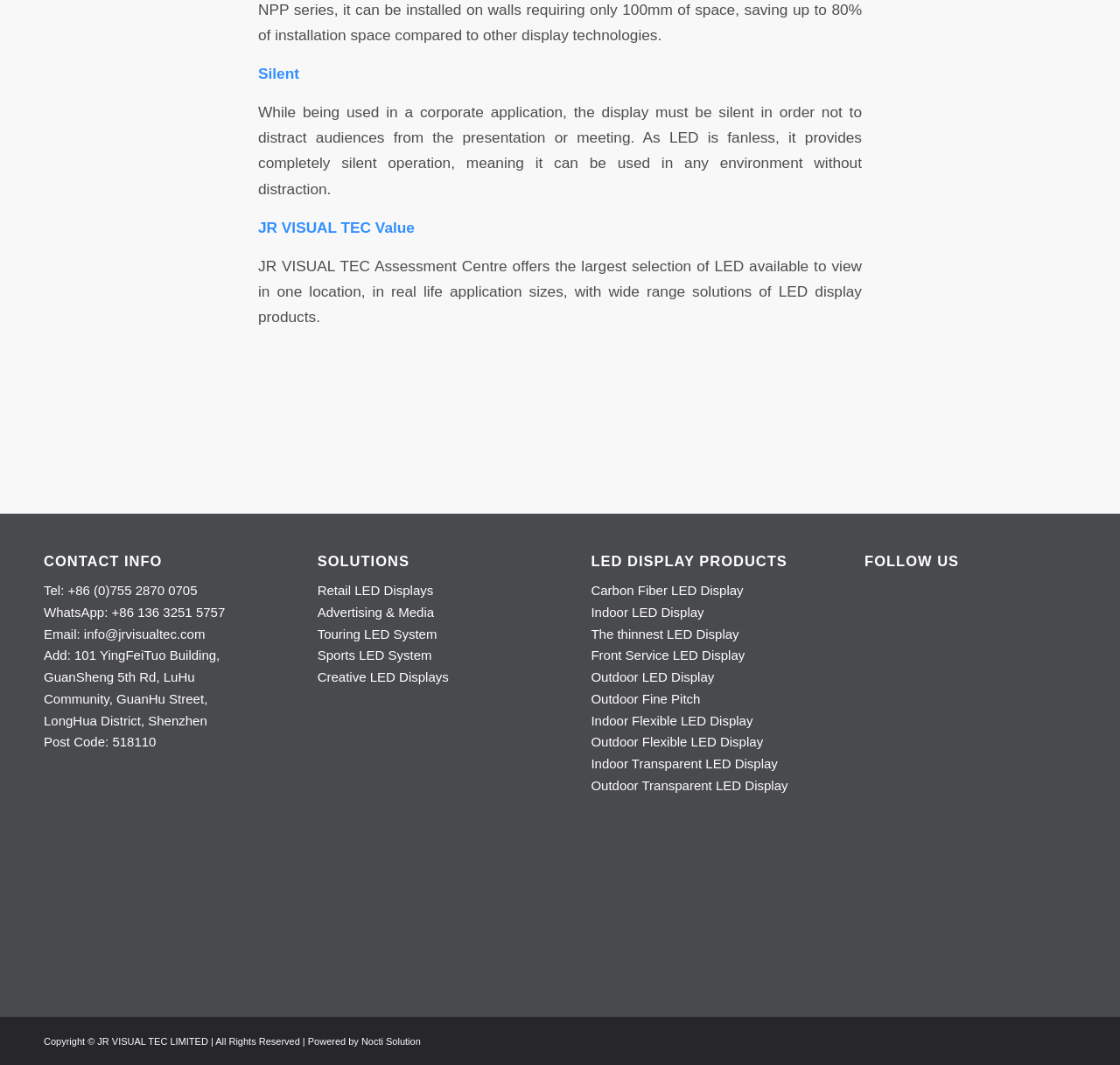Pinpoint the bounding box coordinates of the clickable element needed to complete the instruction: "Learn about retail LED displays". The coordinates should be provided as four float numbers between 0 and 1: [left, top, right, bottom].

[0.283, 0.547, 0.387, 0.561]